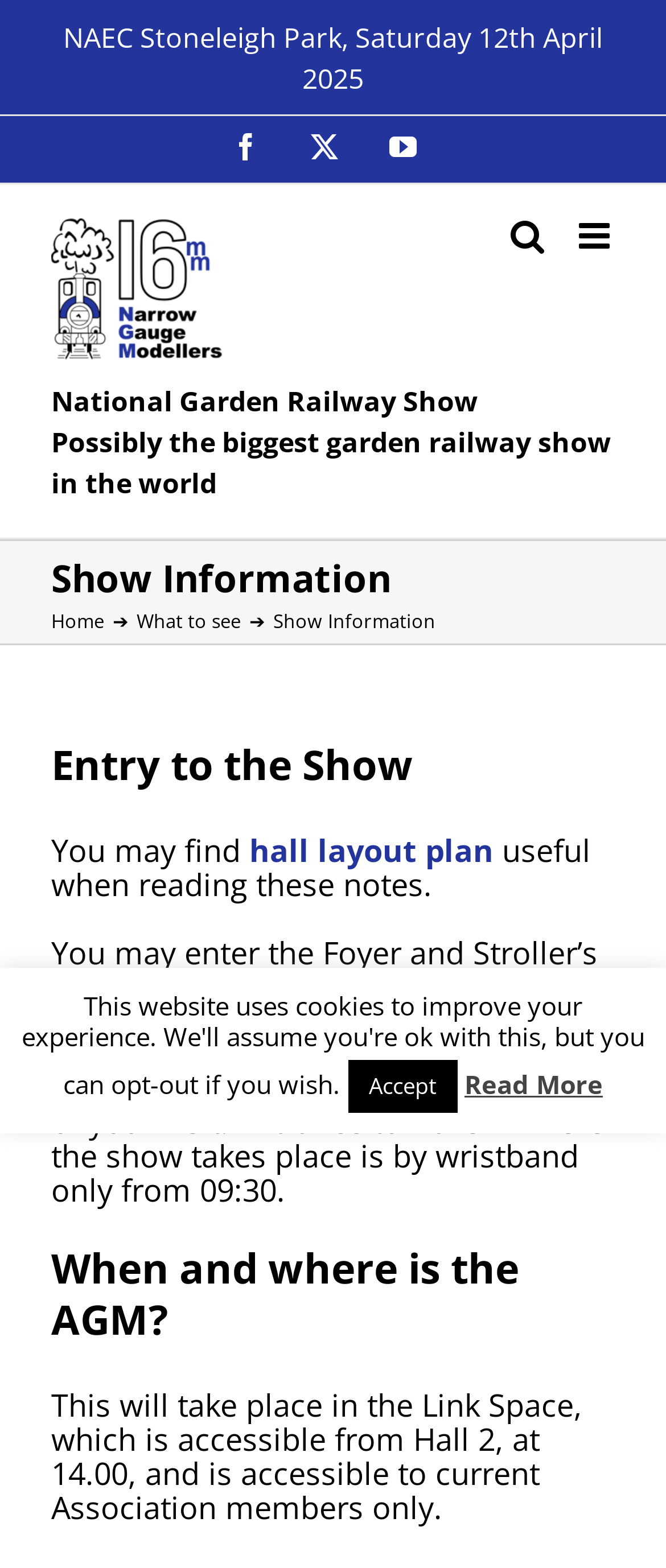Can you specify the bounding box coordinates of the area that needs to be clicked to fulfill the following instruction: "View the hall layout plan"?

[0.374, 0.529, 0.741, 0.555]